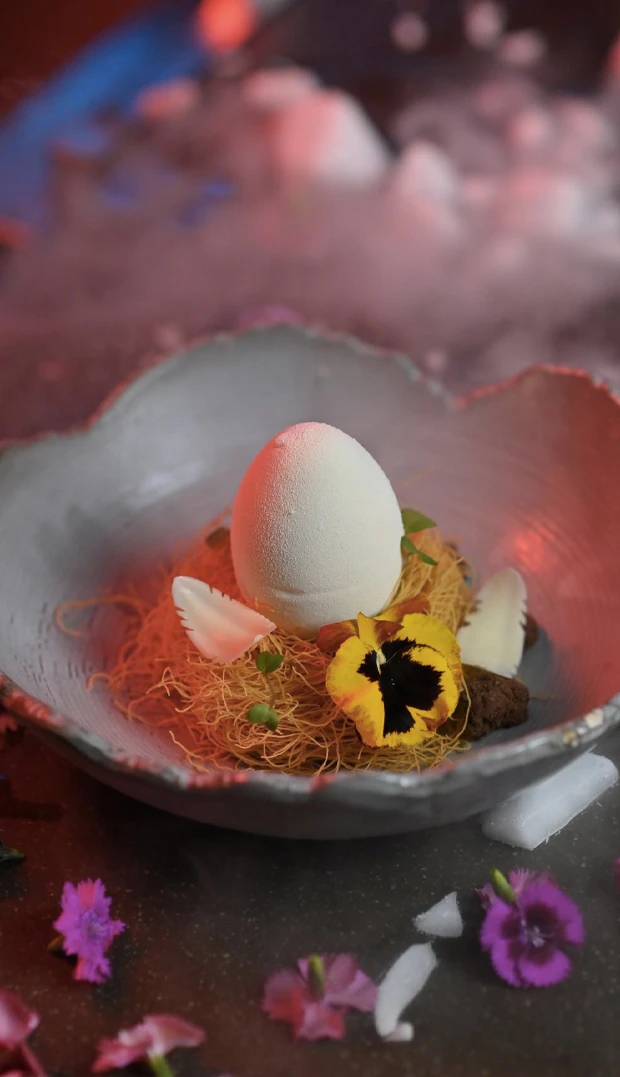Provide a brief response using a word or short phrase to this question:
What is the atmosphere created by the backdrop?

Magical